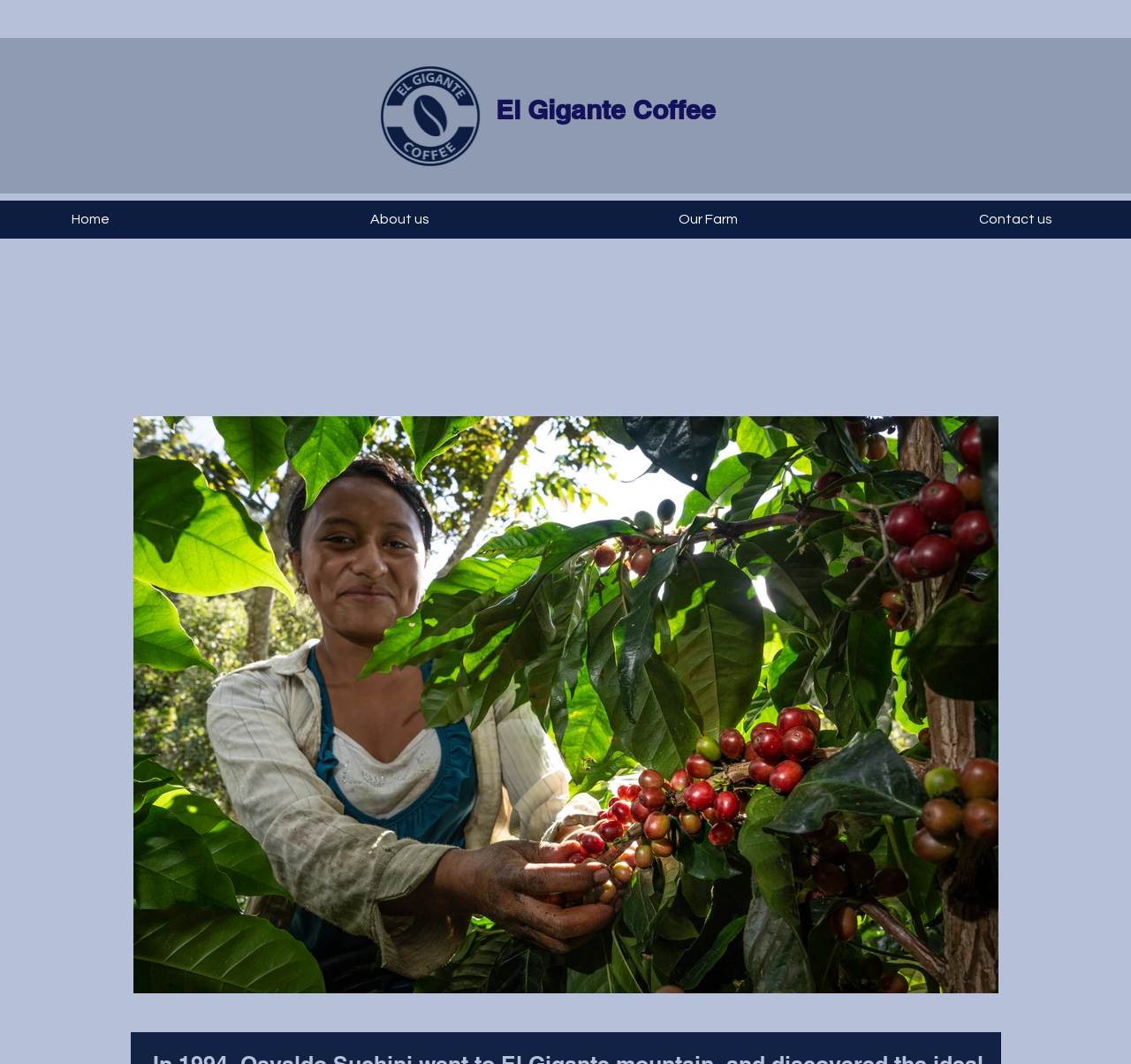Observe the image and answer the following question in detail: What is the purpose of the checkbox?

The checkbox is labeled 'Love' and is unchecked, suggesting that it is used to show affection or appreciation for something, possibly the coffee or the farm.